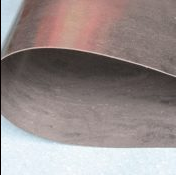Can GraphTek5130 be cut to size?
Provide a concise answer using a single word or phrase based on the image.

Yes